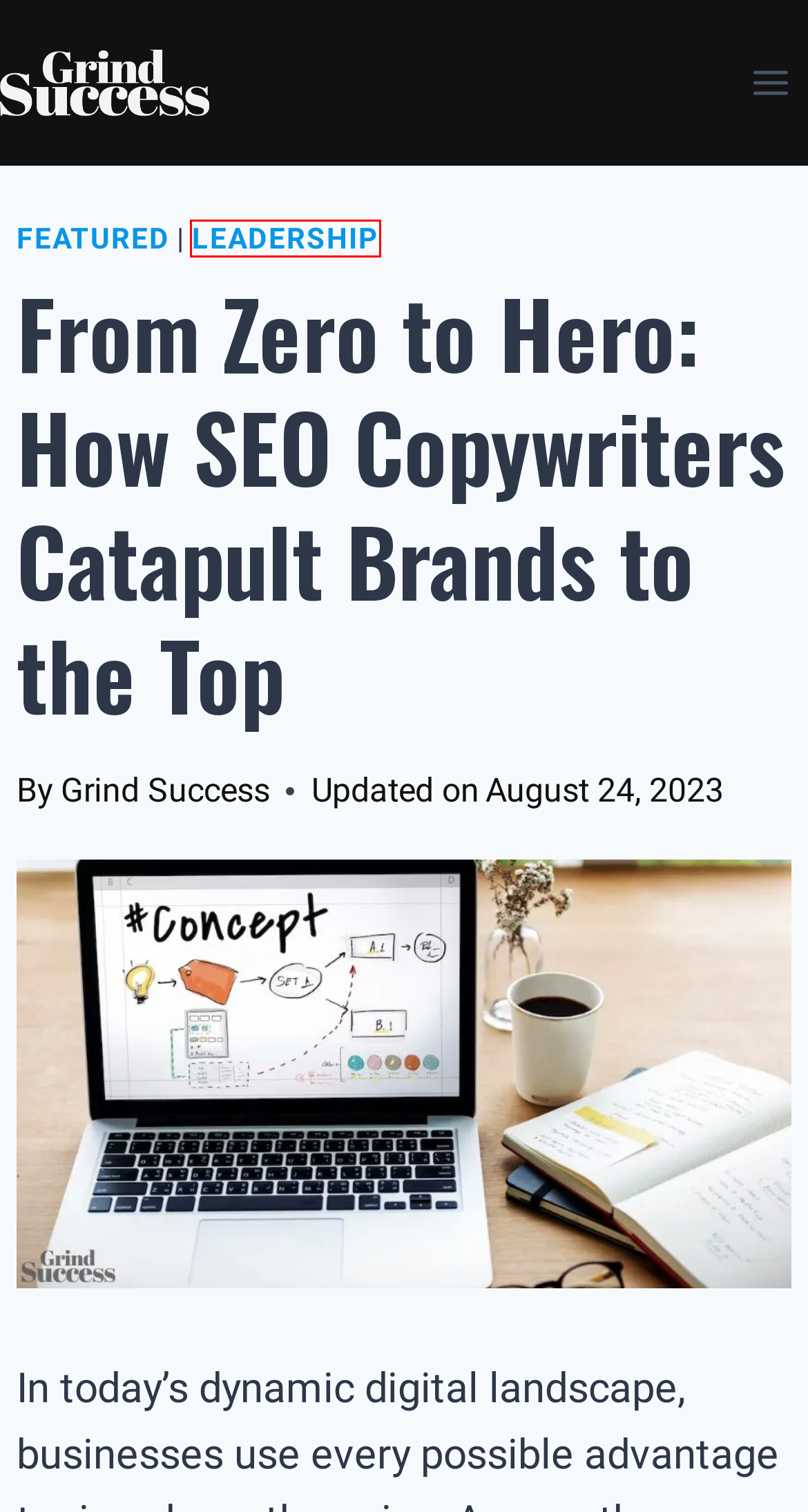Given a webpage screenshot featuring a red rectangle around a UI element, please determine the best description for the new webpage that appears after the element within the bounding box is clicked. The options are:
A. Terms And Conditions - Grind Success
B. Phillip Sanders: Reviving the Passion for Traditional Country Music
C. Featured - Blog
D. The Best Tennis Shoes For Players Of All Levels
E. Blog
F. Copywriting 101: 15 Traits of Excellent Copy Readers Will Remember
G. Leadership - Blog
H. How Can You Navigate Melbourne's TV Schedule with TV Guides

G